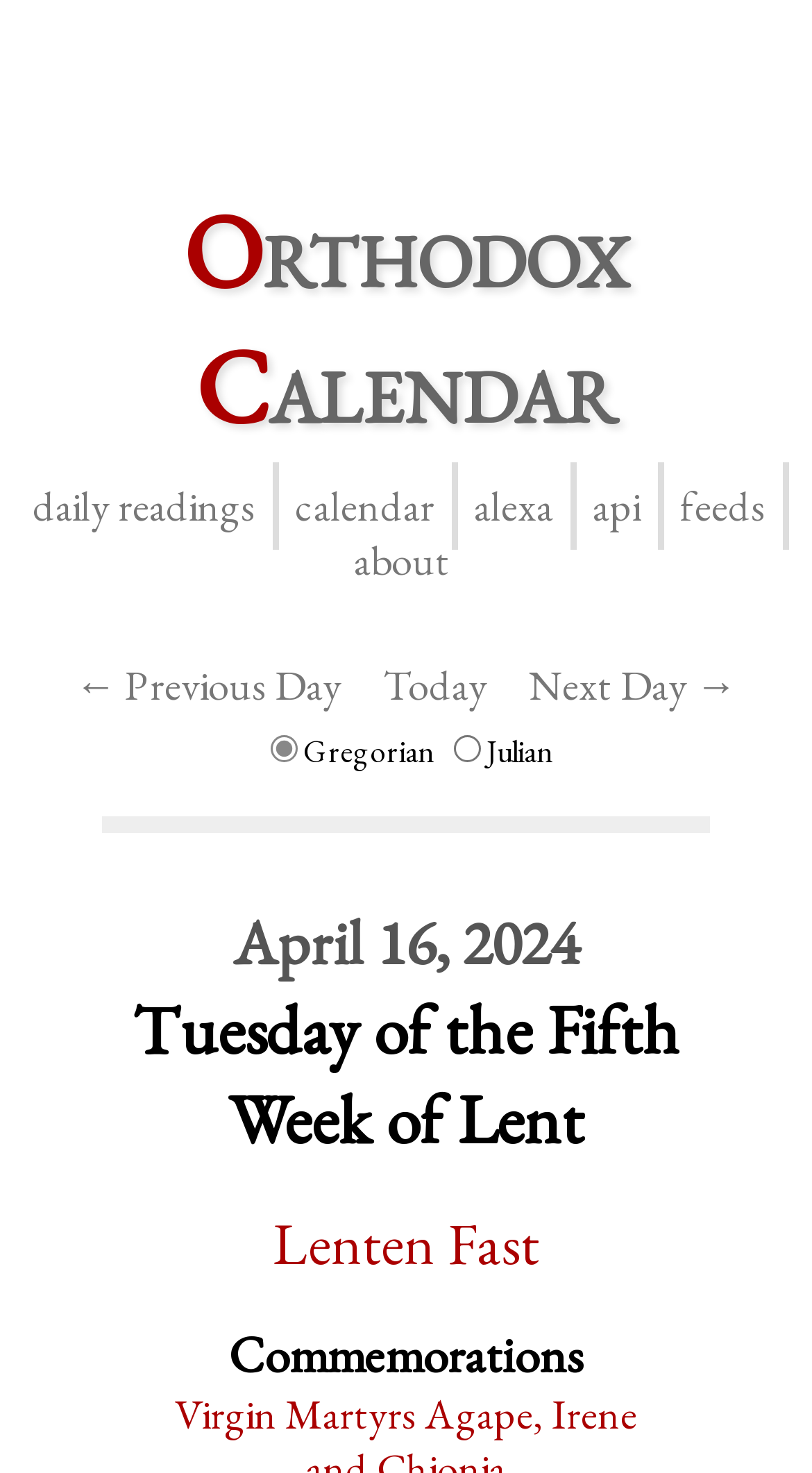Can you look at the image and give a comprehensive answer to the question:
What is the current date?

I determined the current date by looking at the heading element that says 'April 16, 2024 Tuesday of the Fifth Week of Lent'. This heading is likely to indicate the current date.